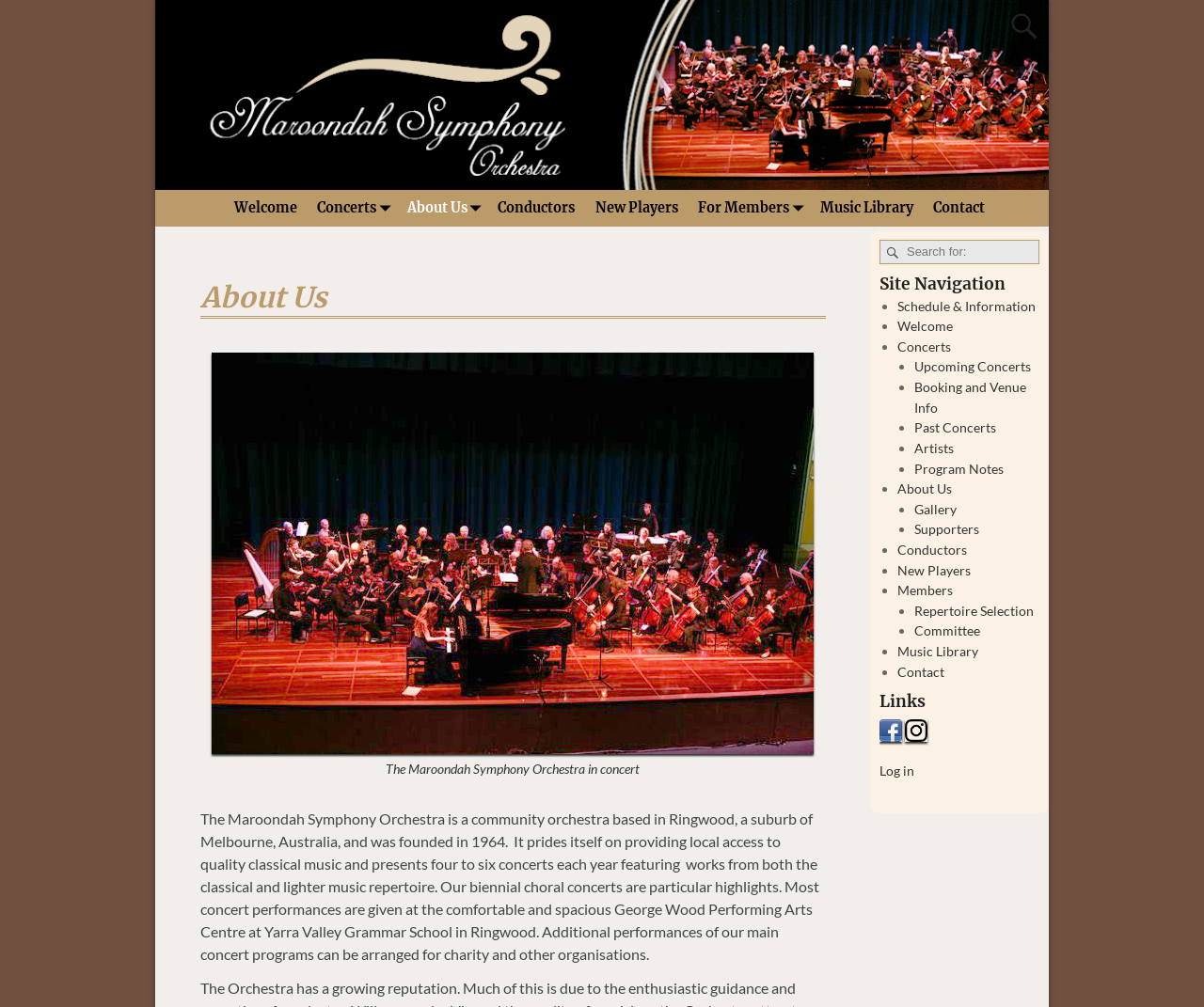Show me the bounding box coordinates of the clickable region to achieve the task as per the instruction: "Log in to the website".

[0.73, 0.757, 0.759, 0.773]